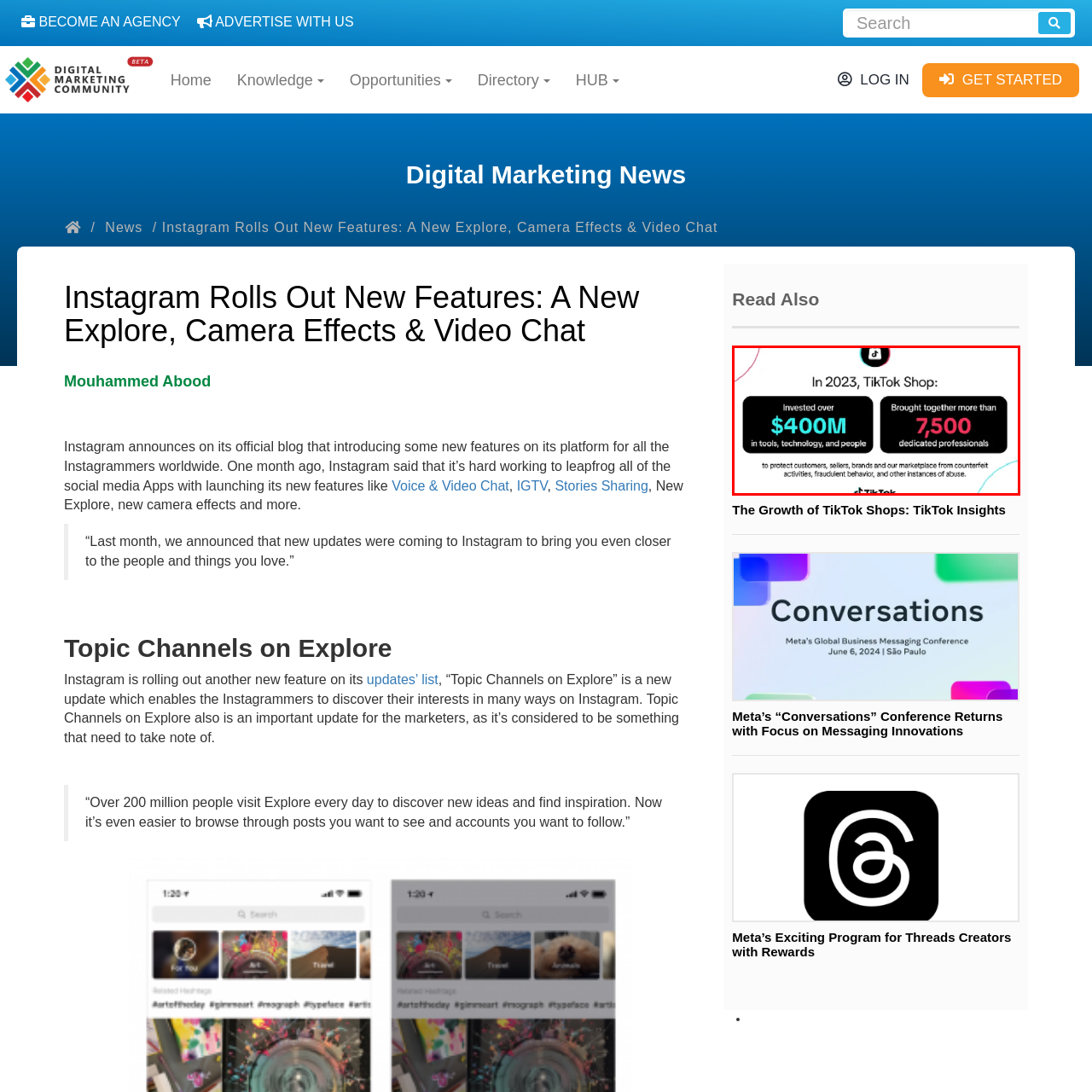Give a detailed account of the picture within the red bounded area.

The image presents key statistics regarding TikTok Shop's initiatives in 2023. It highlights a substantial investment of over $400 million dedicated to enhancing tools, technology, and personnel. Additionally, it emphasizes the collaboration with more than 7,500 dedicated professionals, aimed at safeguarding customers, sellers, brands, and the marketplace against counterfeit activities, fraudulent behavior, and other forms of abuse. The visual design includes TikTok's branding elements, enhancing its appeal and emphasizing the company's commitment to building a secure shopping environment.